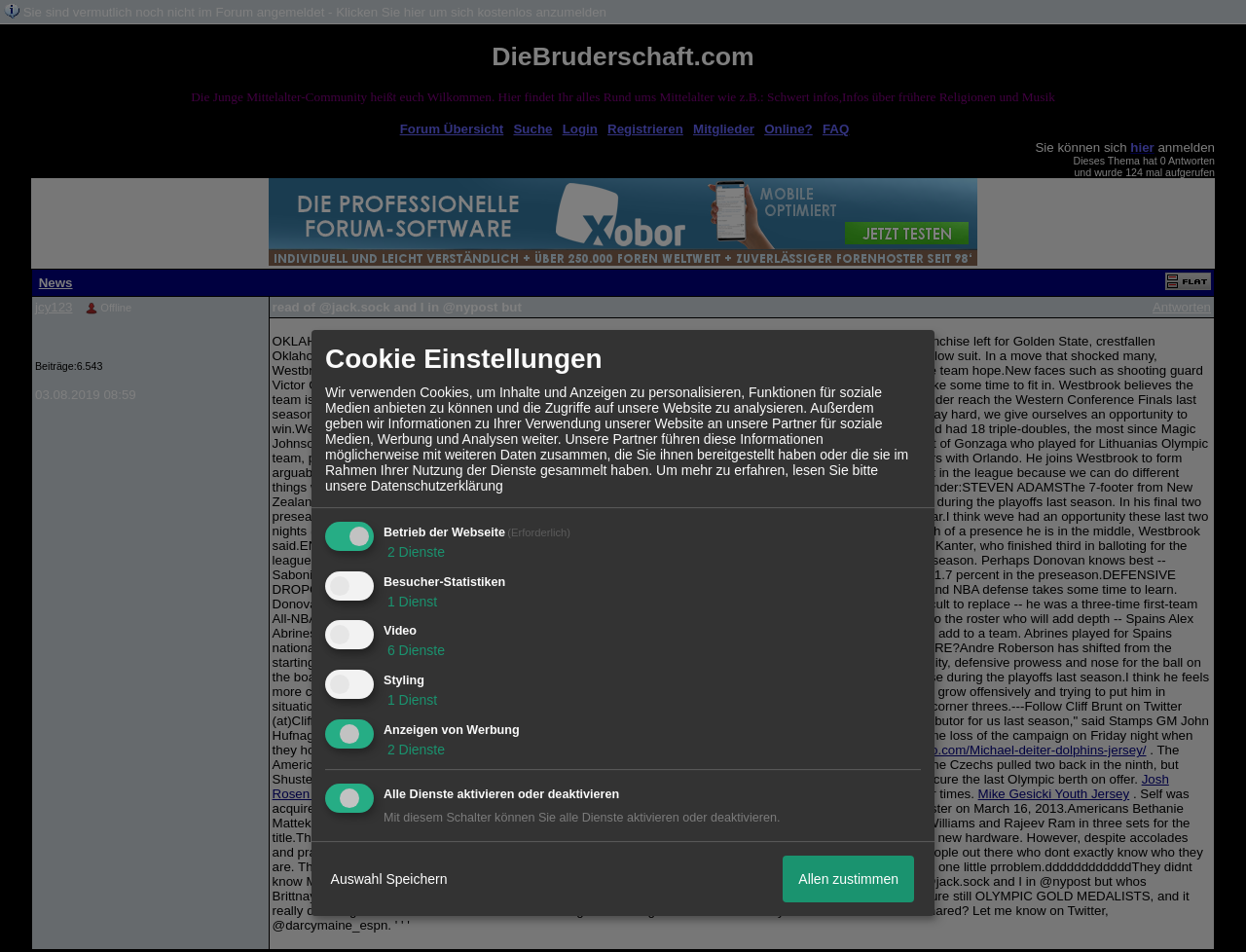Please specify the coordinates of the bounding box for the element that should be clicked to carry out this instruction: "Click on the 'Forum Übersicht' link". The coordinates must be four float numbers between 0 and 1, formatted as [left, top, right, bottom].

[0.321, 0.128, 0.404, 0.143]